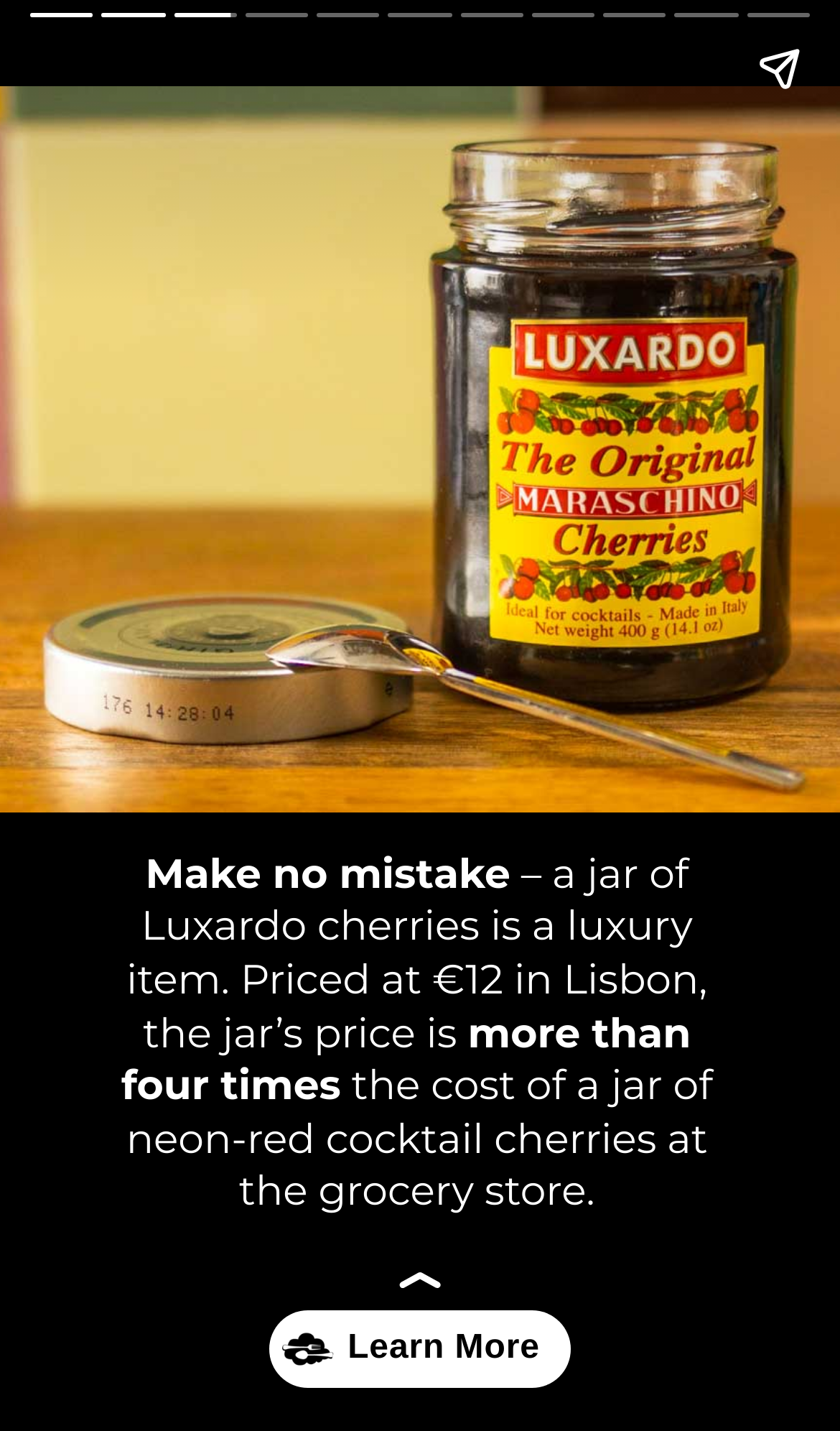What is the position of the 'Share story' button?
Look at the image and answer the question using a single word or phrase.

Top right